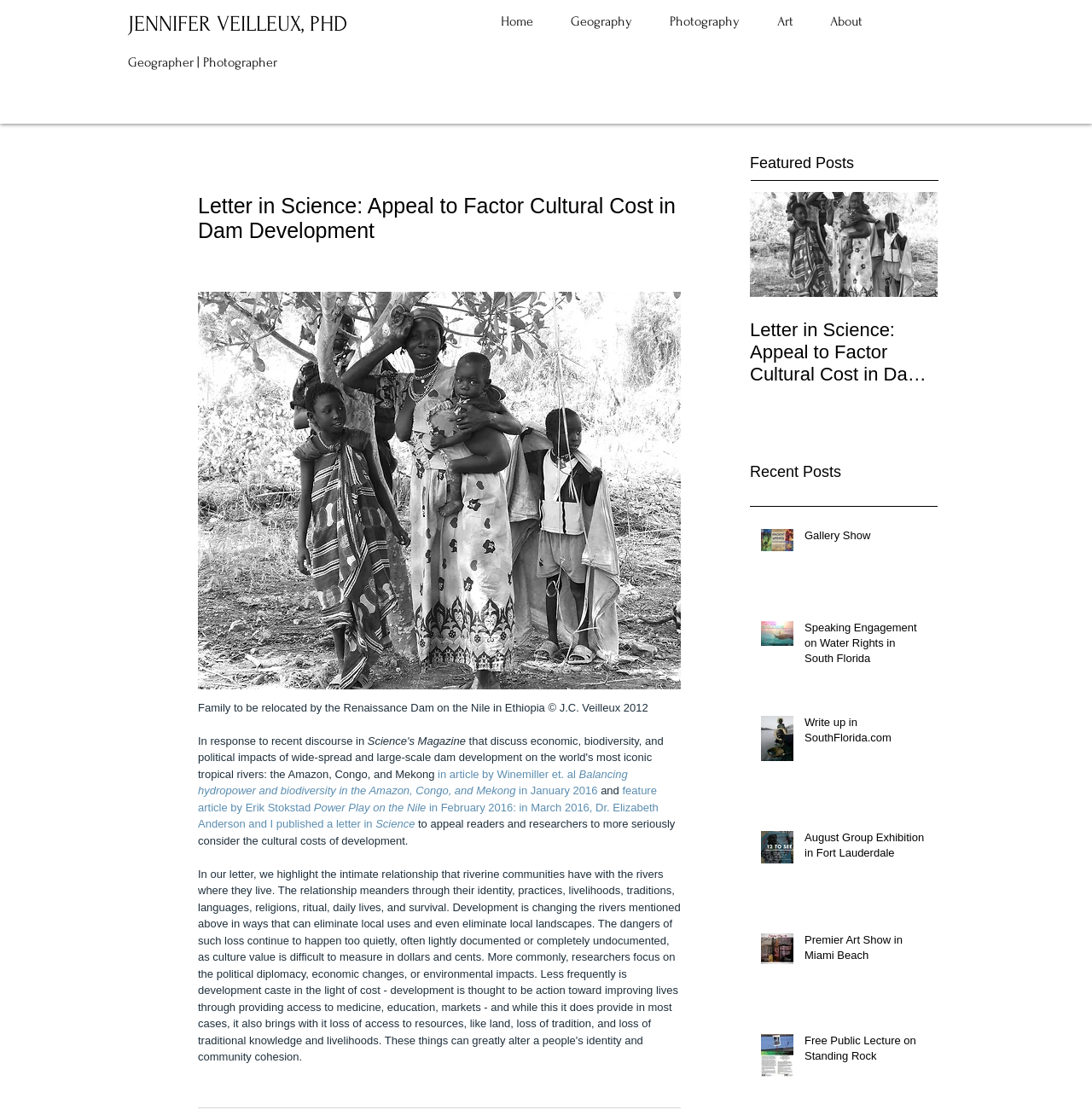Provide a thorough and detailed response to the question by examining the image: 
What is the name of the dam mentioned on the webpage?

The webpage contains an image with a description 'Family to be relocated by the Renaissance Dam on the Nile in Ethiopia', which mentions the name of the dam as Renaissance Dam.